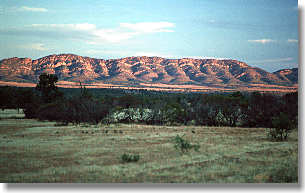Please answer the following question using a single word or phrase: 
What is the climate of the region?

Semi-desert